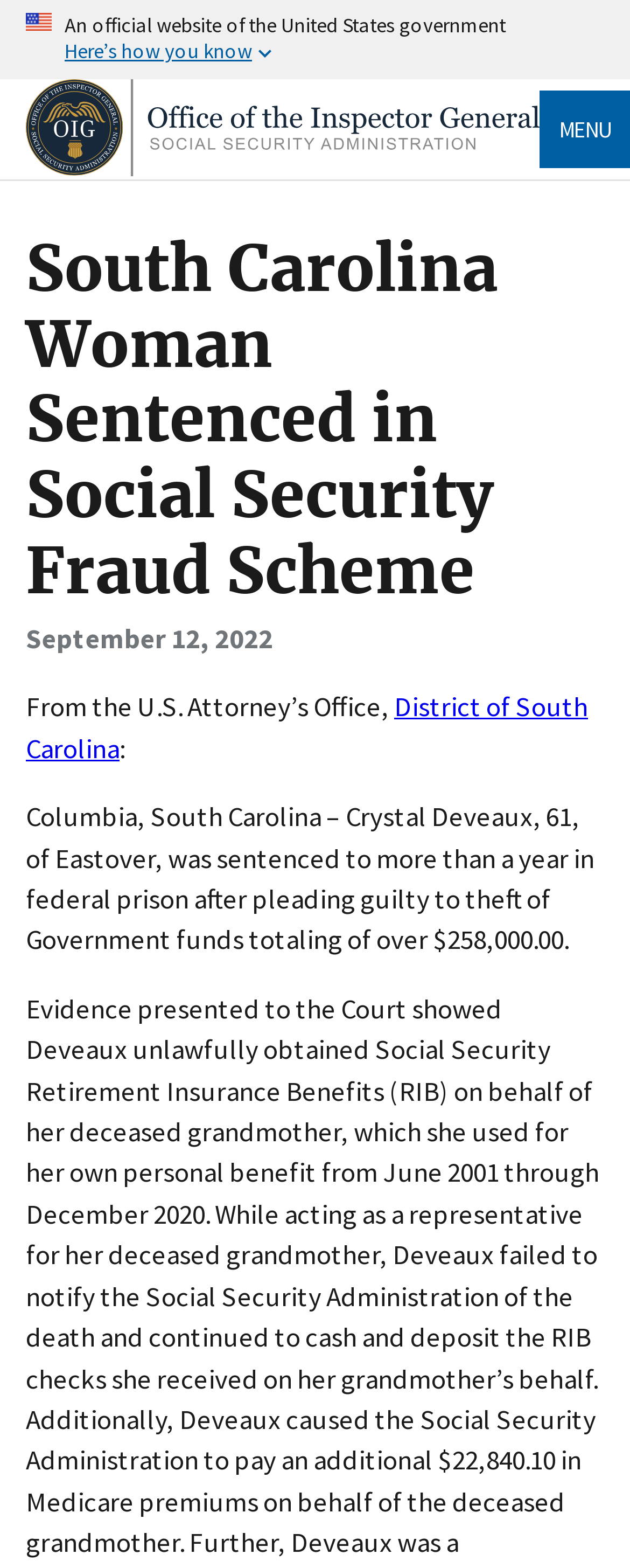Find the bounding box of the element with the following description: "aria-label="Home" title="Home"". The coordinates must be four float numbers between 0 and 1, formatted as [left, top, right, bottom].

[0.041, 0.097, 0.856, 0.117]